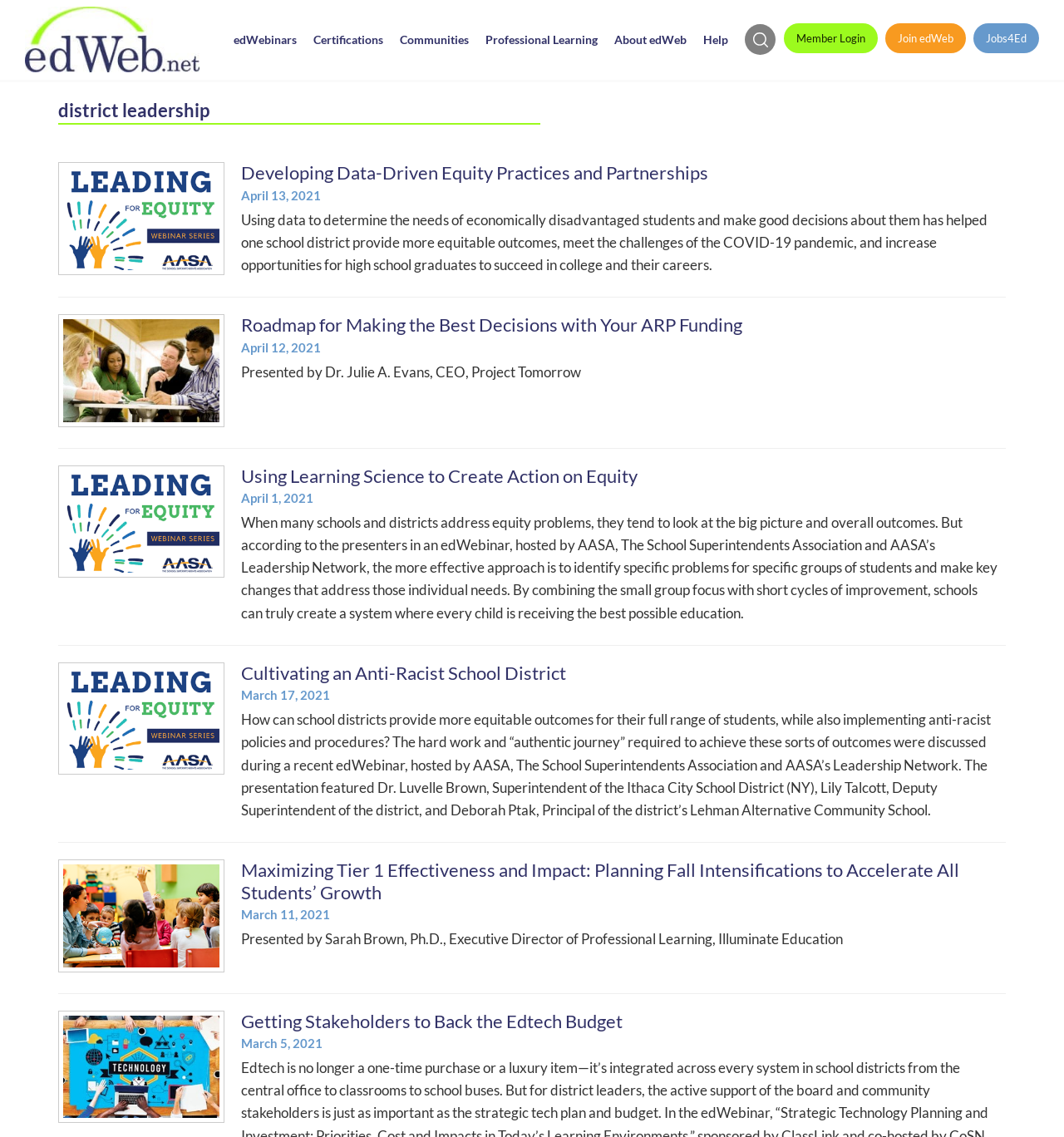Identify the bounding box coordinates for the UI element described as: "About edWeb". The coordinates should be provided as four floats between 0 and 1: [left, top, right, bottom].

[0.573, 0.029, 0.649, 0.068]